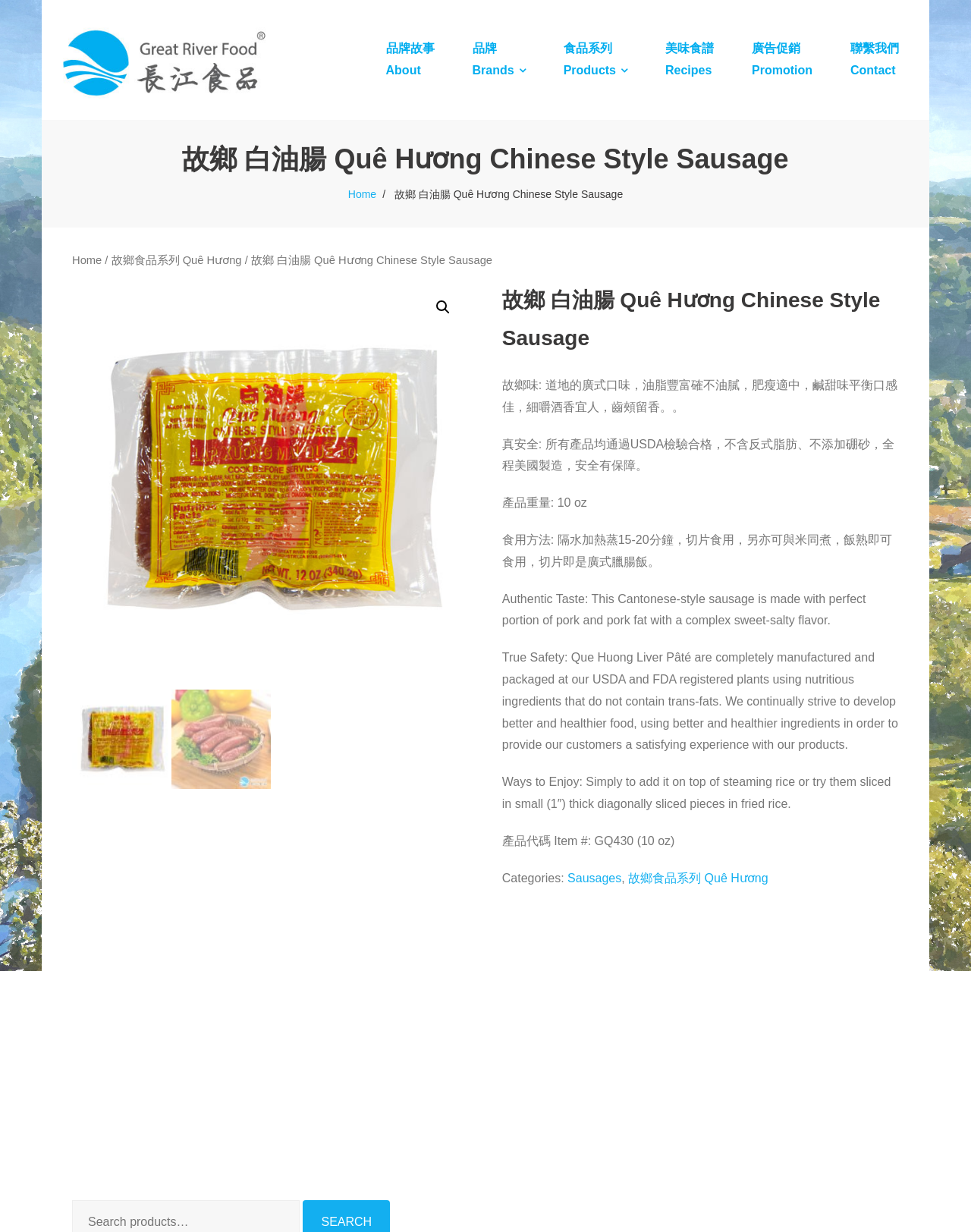Please locate the bounding box coordinates of the region I need to click to follow this instruction: "Click the '聯繫我們 Contact' link".

[0.856, 0.0, 0.945, 0.097]